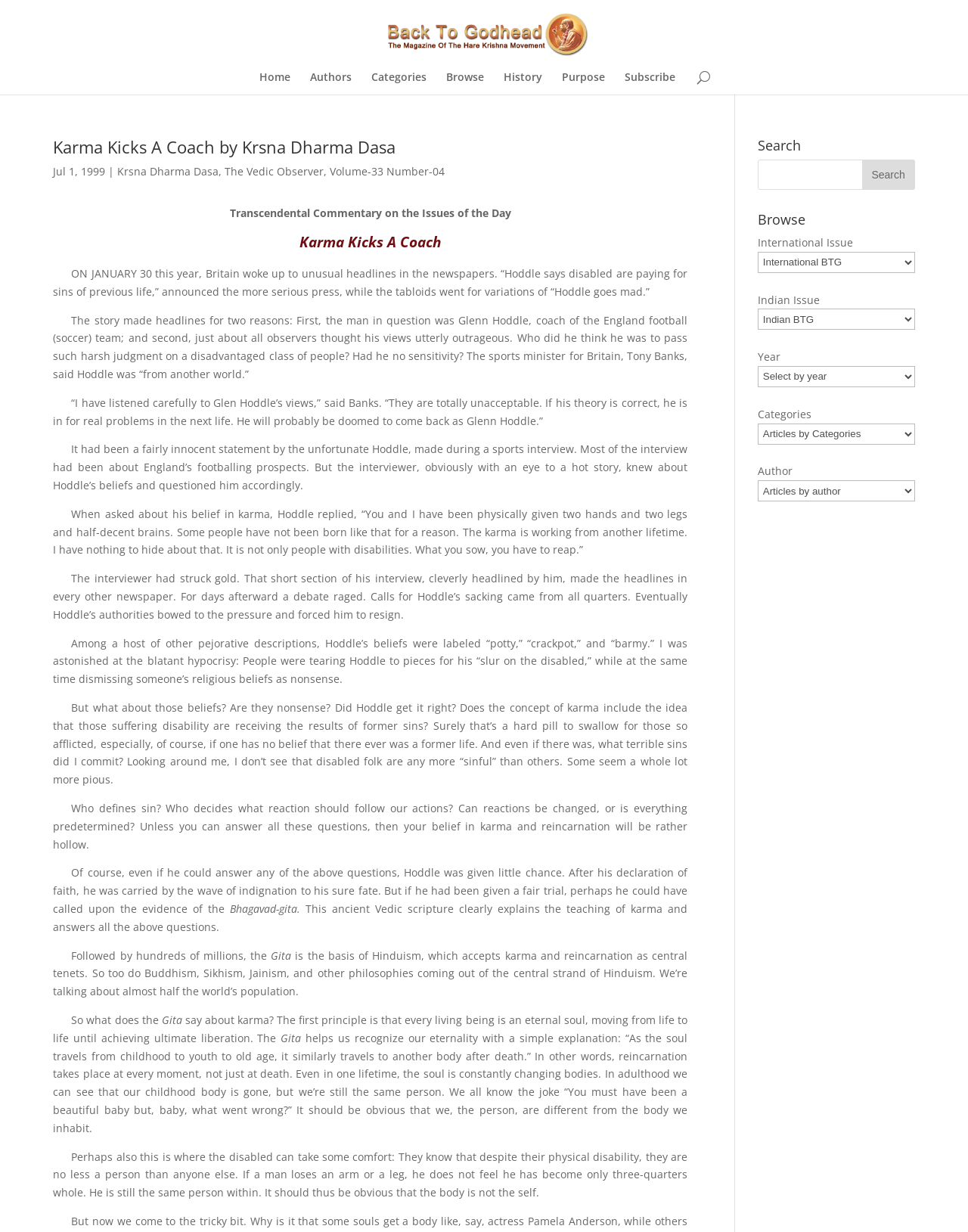Determine the main headline from the webpage and extract its text.

Karma Kicks A Coach by Krsna Dharma Dasa